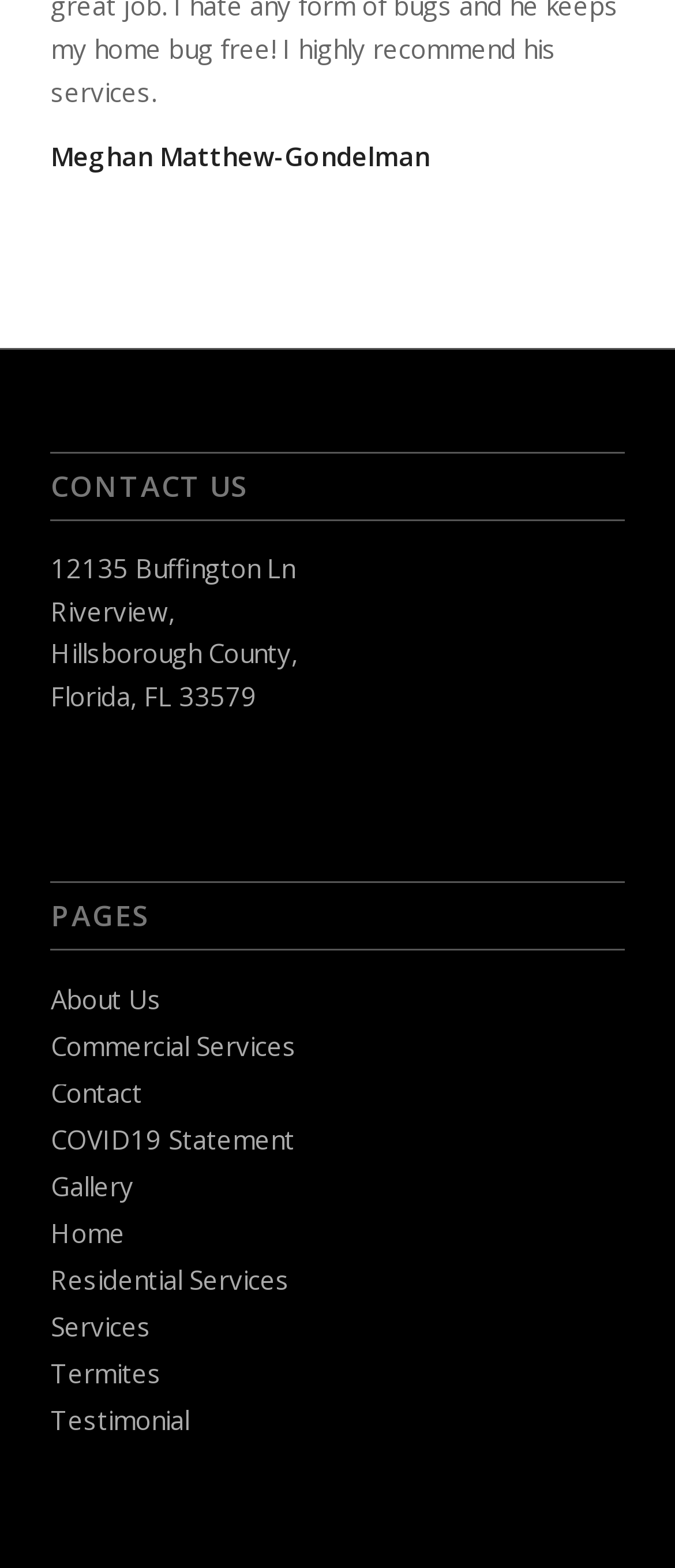Can you pinpoint the bounding box coordinates for the clickable element required for this instruction: "visit Home page"? The coordinates should be four float numbers between 0 and 1, i.e., [left, top, right, bottom].

[0.075, 0.775, 0.185, 0.797]